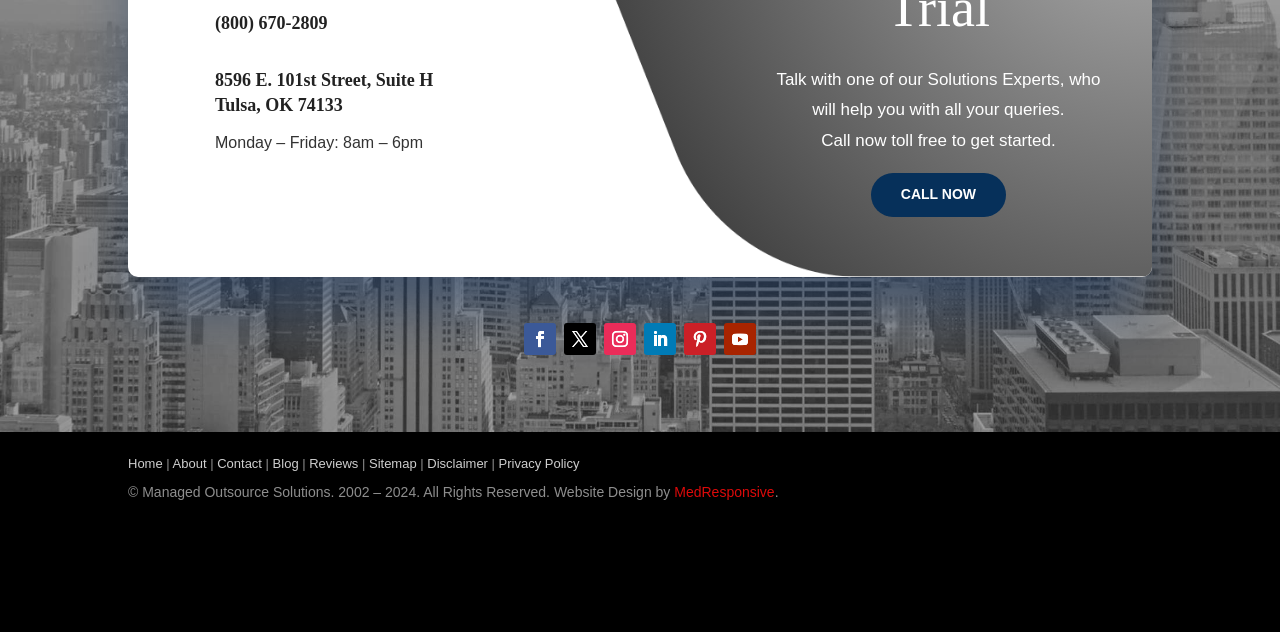Please locate the clickable area by providing the bounding box coordinates to follow this instruction: "Call the toll-free number".

[0.168, 0.017, 0.362, 0.073]